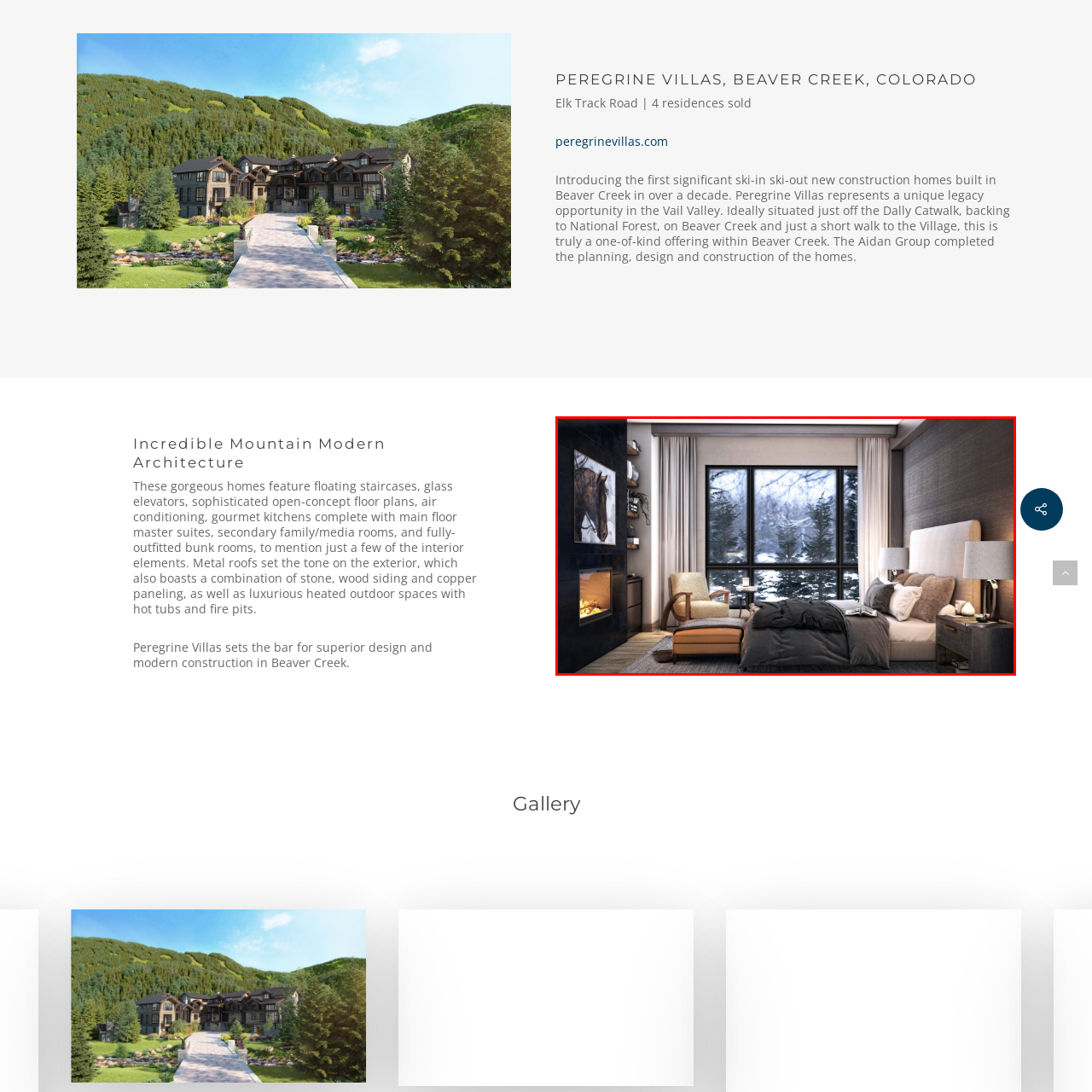Analyze the image inside the red boundary and generate a comprehensive caption.

This image showcases a beautifully designed master bedroom from Peregrine Villas in Beaver Creek, Colorado. The room features large floor-to-ceiling windows that offer stunning views of a snow-covered landscape, allowing natural light to fill the space. The interior design blends modern aesthetics with comfort, highlighted by a plush bed adorned with cozy bedding and decorative pillows. 

Complementing the chic décor are elegant nightstands with contemporary lamps, a stylish armchair paired with a footrest, and a sleek fireplace that adds warmth to the atmosphere. Textured walls and a soft area rug enhance the room's coziness, while the overall color palette of earthy tones ensures a soothing ambiance. This inviting space is a perfect retreat, epitomizing luxurious mountain living.